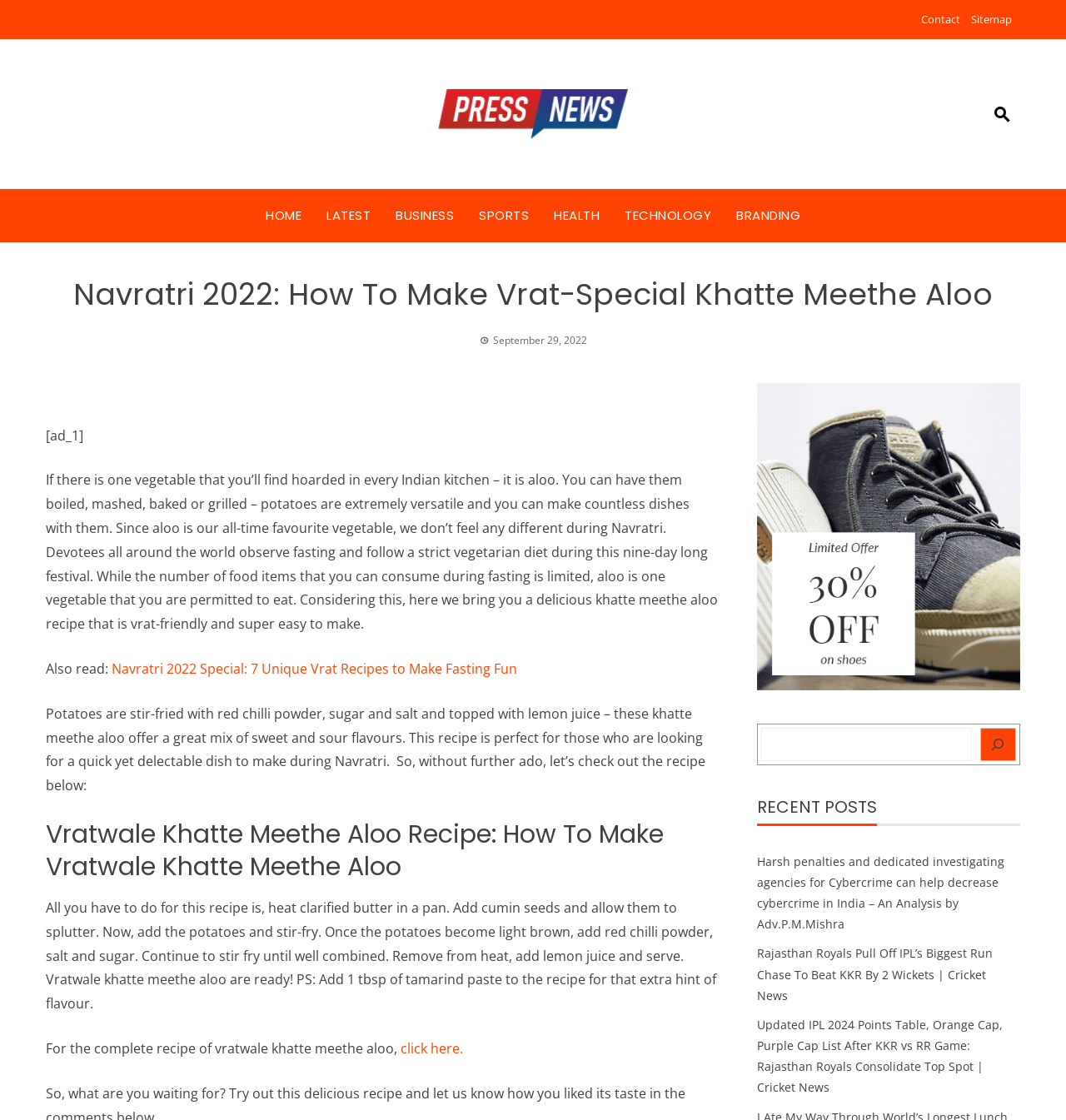Provide an in-depth caption for the contents of the webpage.

This webpage is about a recipe for Vrat-Special Khatte Meethe Aloo, a potato dish suitable for Navratri fasting. At the top, there are several links to other sections of the website, including "Contact", "Sitemap", "HOME", "LATEST", "BUSINESS", "SPORTS", "HEALTH", "TECHNOLOGY", and "BRANDING". 

Below these links, there is a heading that displays the title of the webpage, "Navratri 2022: How To Make Vrat-Special Khatte Meethe Aloo". Next to the heading, there is a time element showing the date "September 29, 2022". 

The main content of the webpage is a recipe article, which starts with an introduction to the importance of potatoes in Indian cuisine, especially during Navratri. The article then provides a recipe for Khatte Meethe Aloo, a dish that combines sweet and sour flavors. The recipe is divided into several sections, including a brief overview, a list of ingredients, and step-by-step instructions. 

On the right side of the webpage, there is a section titled "RECENT POSTS" that lists several news articles, including ones about cybercrime, IPL cricket, and Rajasthan Royals. Above this section, there is a search bar with a button and a magnifying glass icon. 

There are also several advertisements and images scattered throughout the webpage, including a figure element near the bottom of the page.